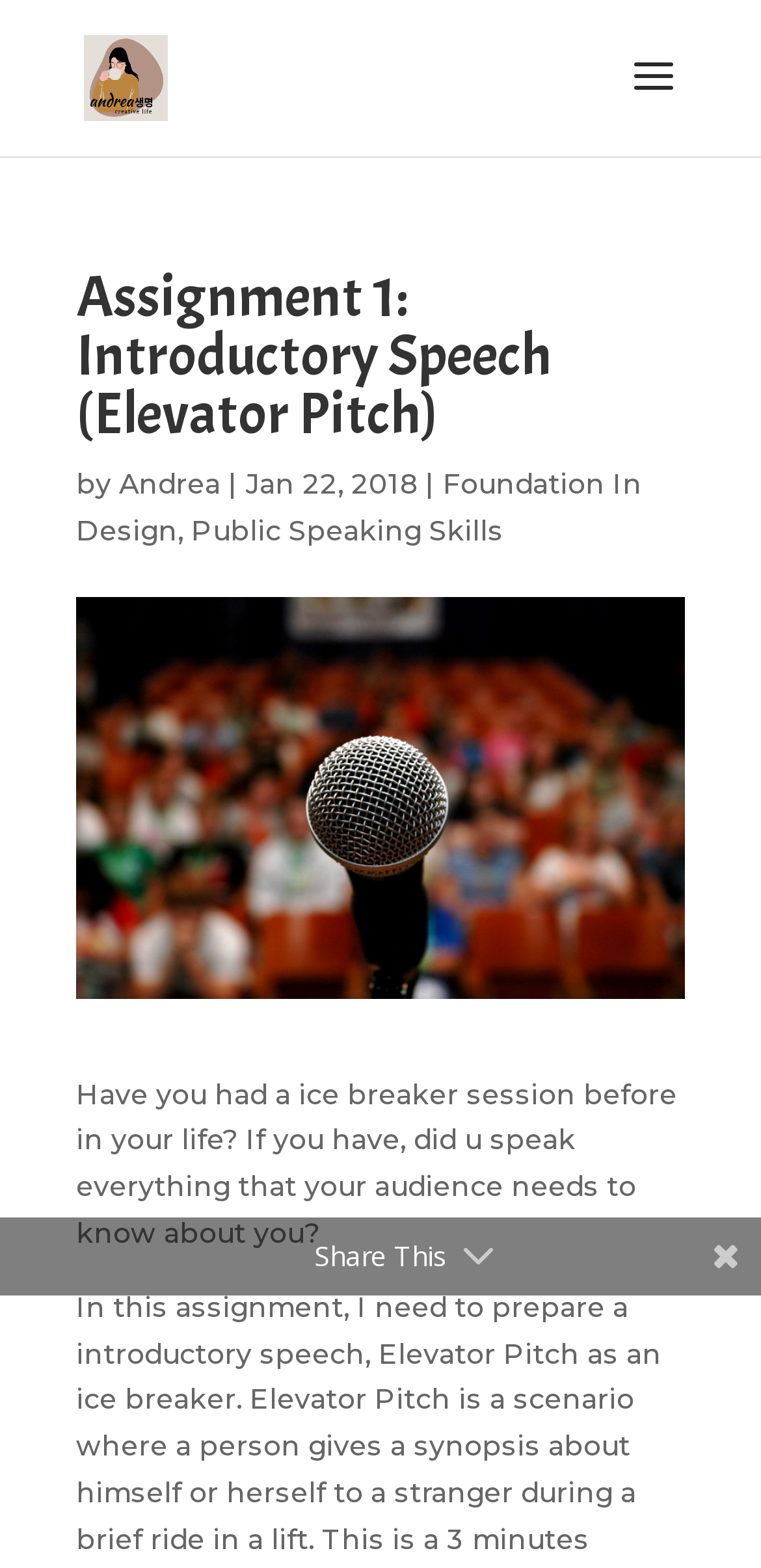Identify the bounding box of the HTML element described here: "Andrea". Provide the coordinates as four float numbers between 0 and 1: [left, top, right, bottom].

[0.156, 0.297, 0.29, 0.32]